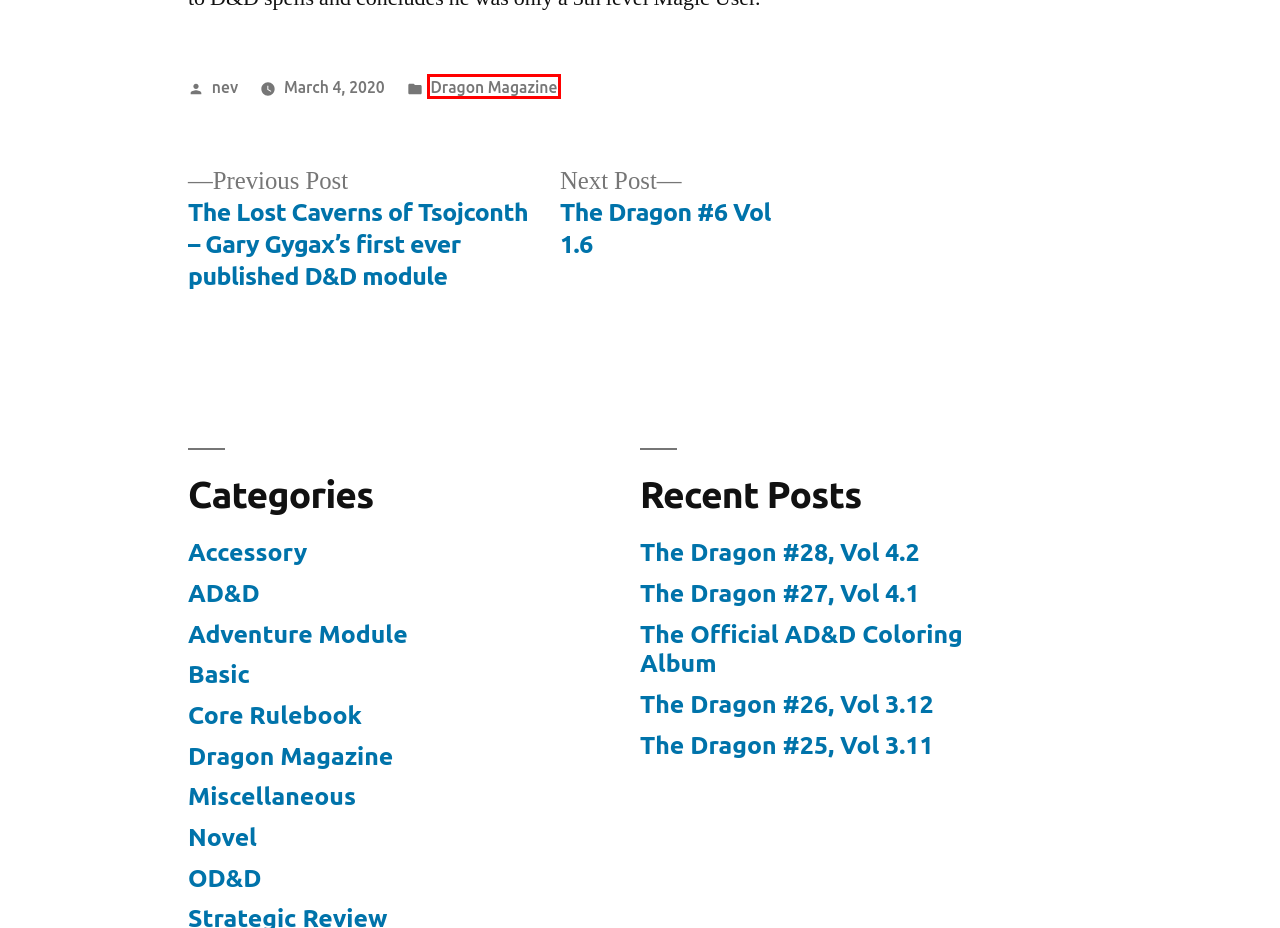Given a screenshot of a webpage with a red bounding box around an element, choose the most appropriate webpage description for the new page displayed after clicking the element within the bounding box. Here are the candidates:
A. OD&D – D&D Chronologically
B. Core Rulebook – D&D Chronologically
C. Basic – D&D Chronologically
D. The Dragon #28, Vol 4.2 – D&D Chronologically
E. Miscellaneous – D&D Chronologically
F. The Lost Caverns of Tsojconth – Gary Gygax’s first ever published D&D module – D&D Chronologically
G. Accessory – D&D Chronologically
H. Dragon Magazine – D&D Chronologically

H